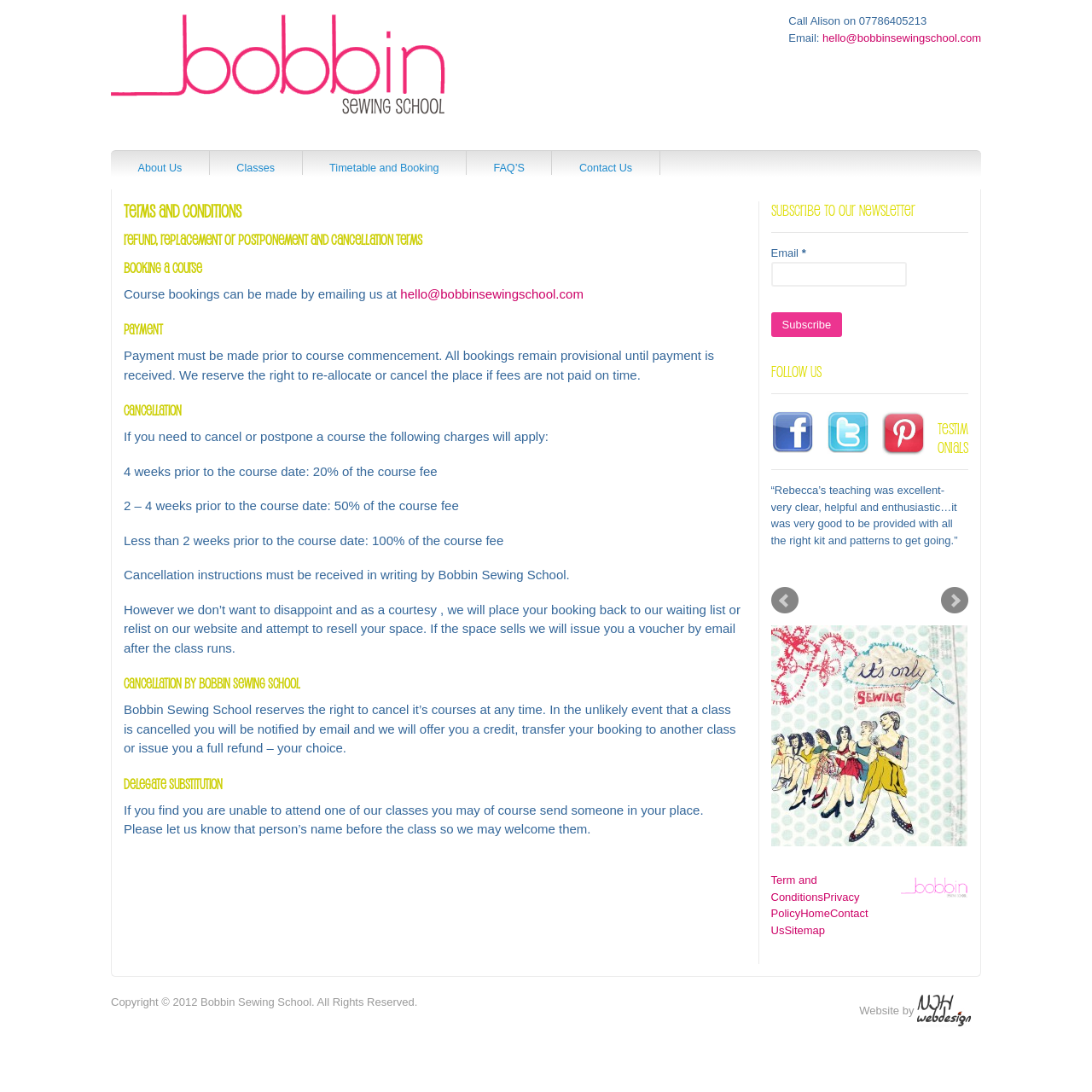Mark the bounding box of the element that matches the following description: "Timetable and Booking".

[0.277, 0.138, 0.427, 0.16]